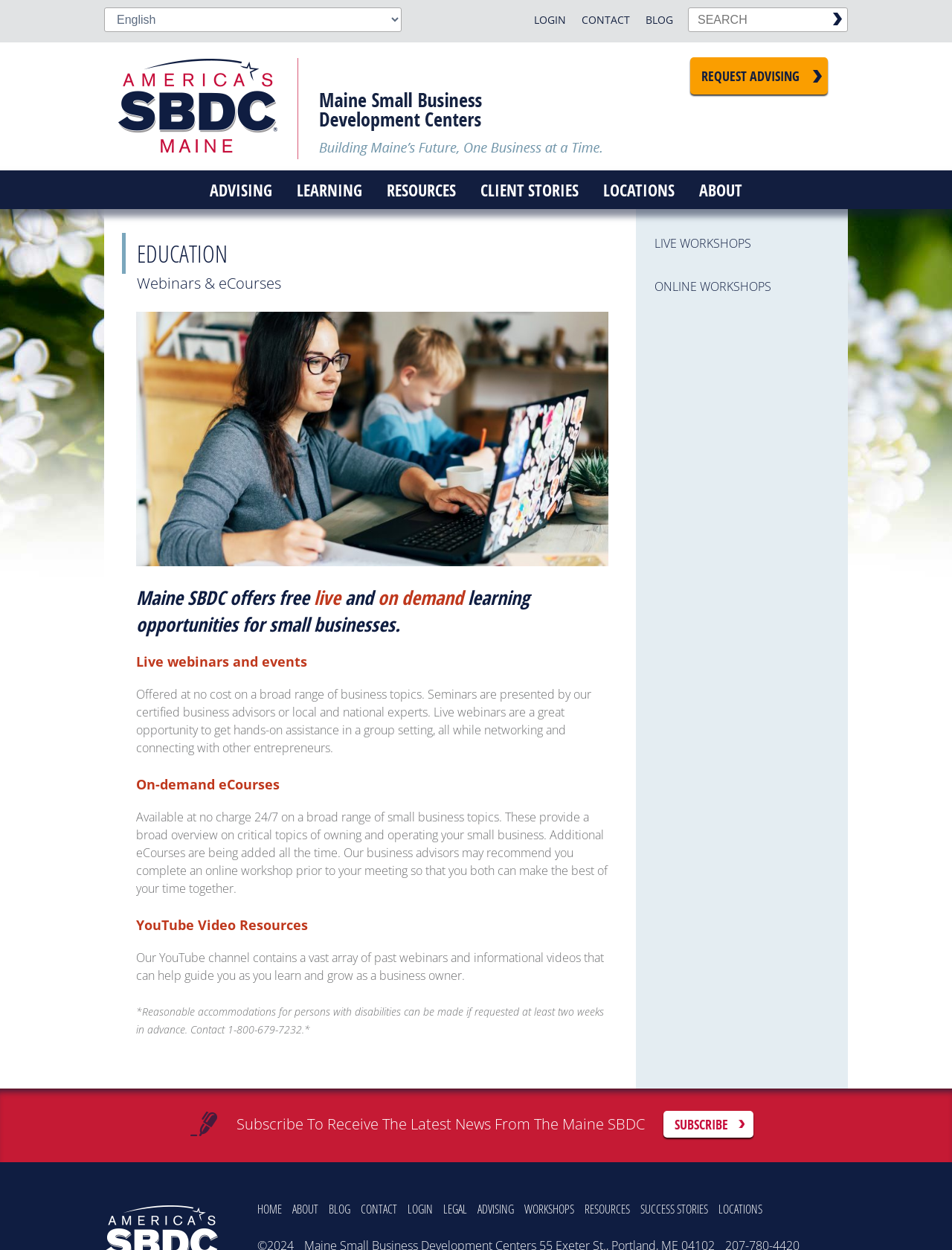Pinpoint the bounding box coordinates for the area that should be clicked to perform the following instruction: "Go to the blog page".

[0.67, 0.006, 0.715, 0.026]